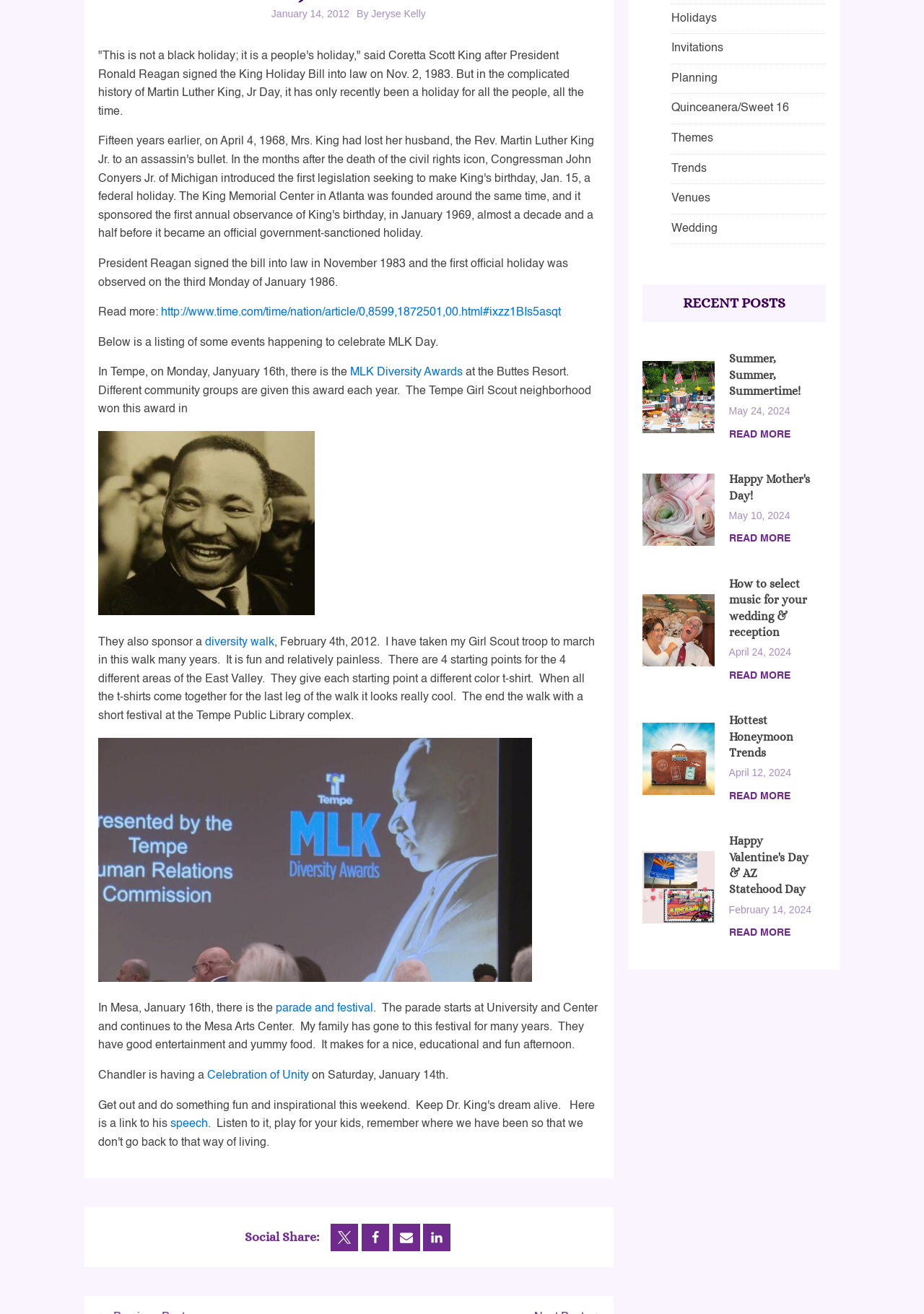From the webpage screenshot, predict the bounding box coordinates (top-left x, top-left y, bottom-right x, bottom-right y) for the UI element described here: speech

[0.184, 0.851, 0.225, 0.86]